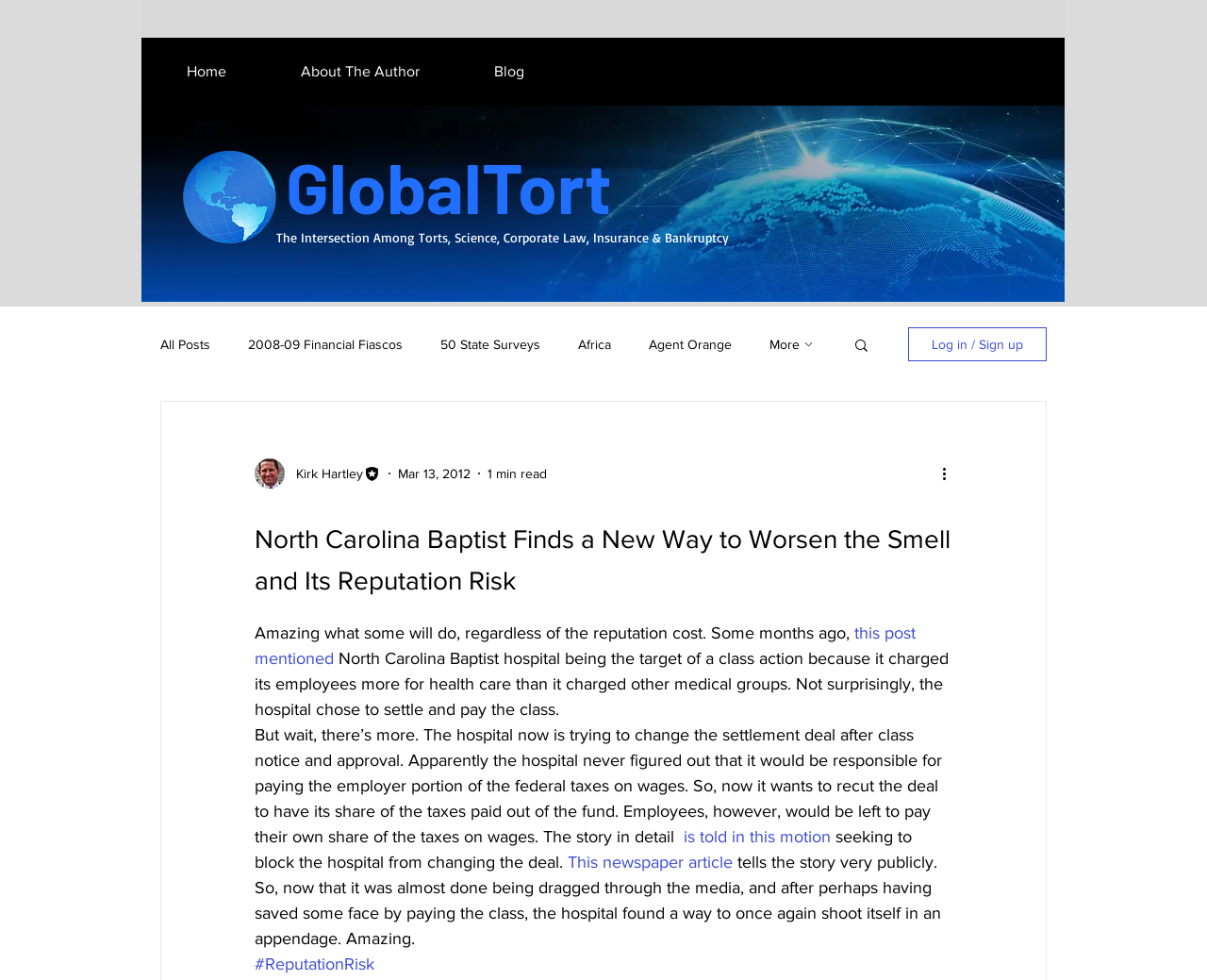Provide the bounding box coordinates for the area that should be clicked to complete the instruction: "Log in or sign up".

[0.752, 0.334, 0.867, 0.369]